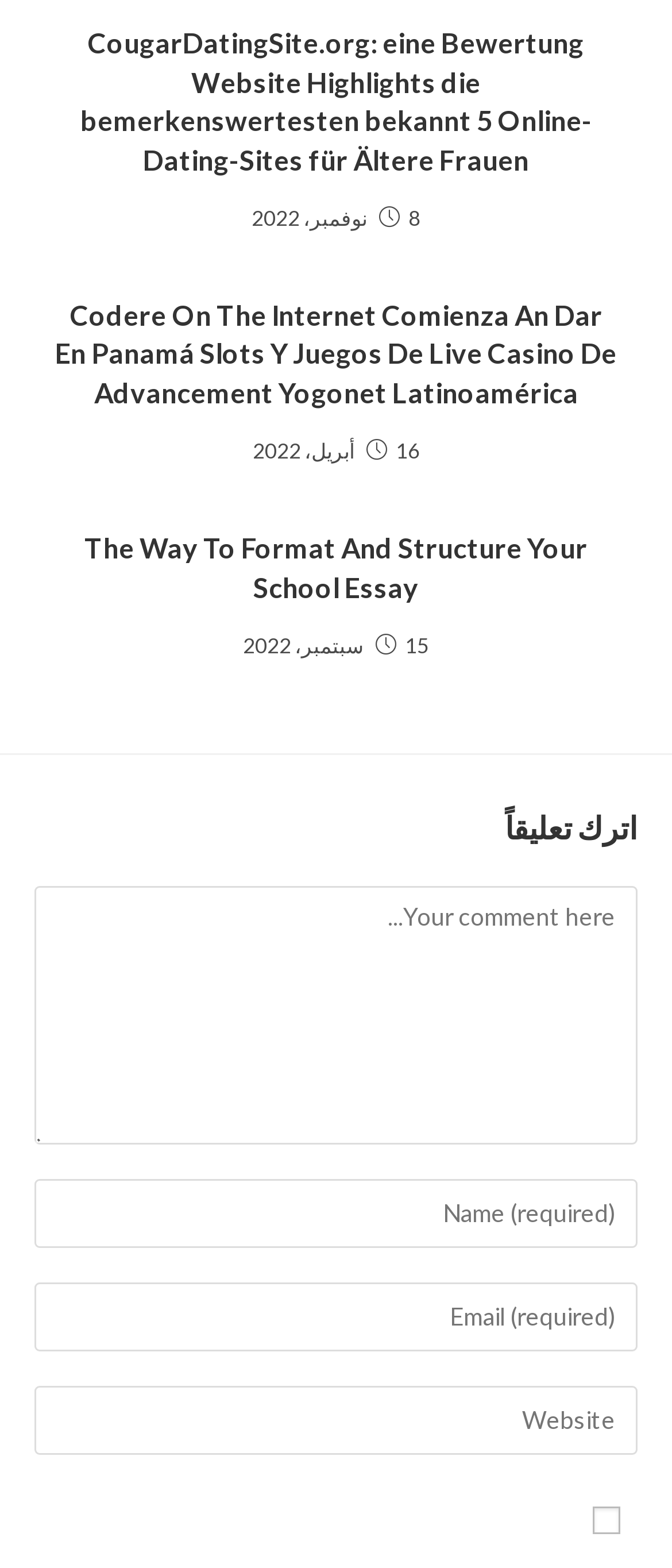How many articles are on this webpage? Look at the image and give a one-word or short phrase answer.

3